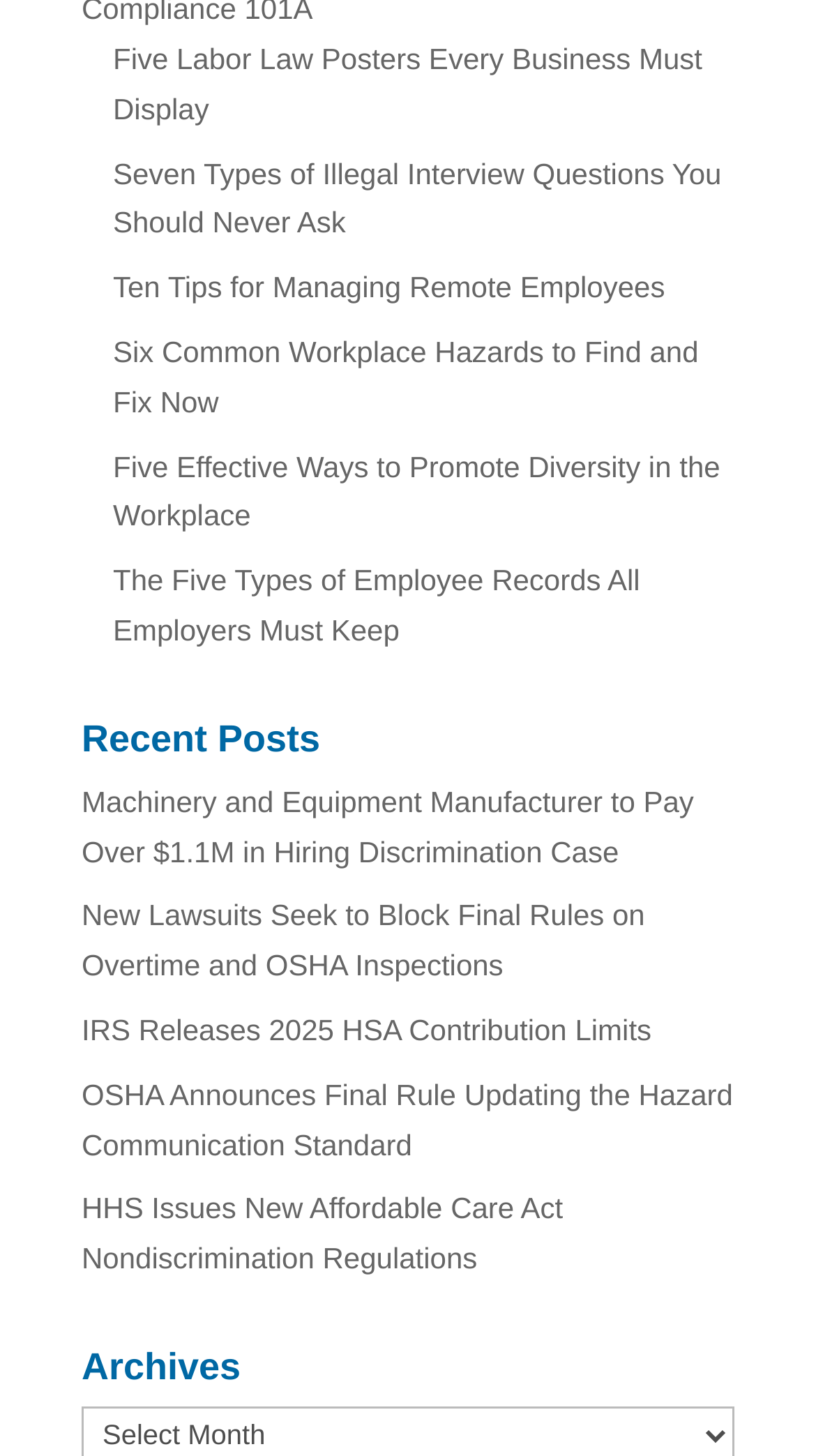Respond with a single word or short phrase to the following question: 
What is the topic of the first link?

Labor Law Posters